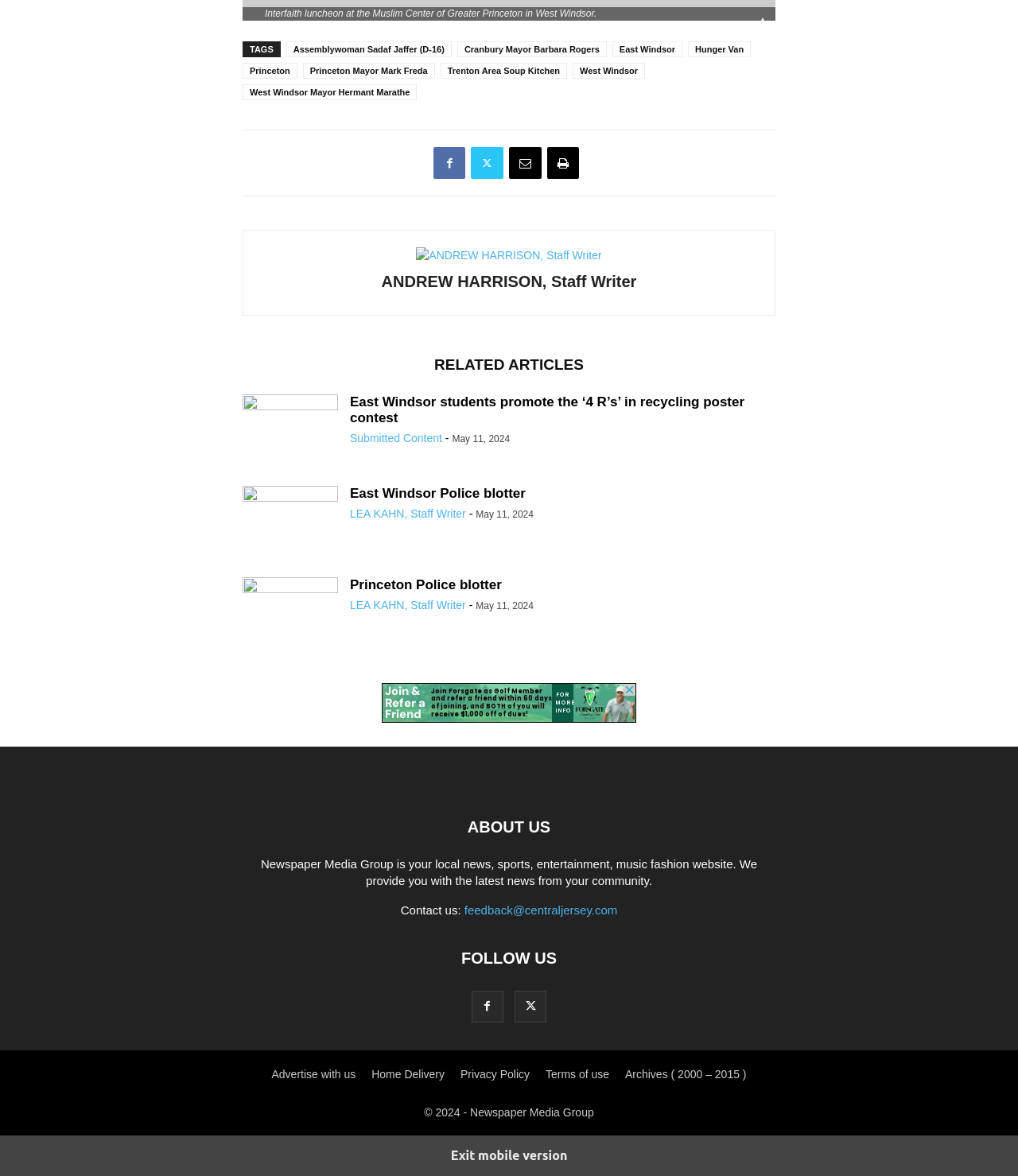Provide a brief response to the question below using a single word or phrase: 
How many related articles are there?

3